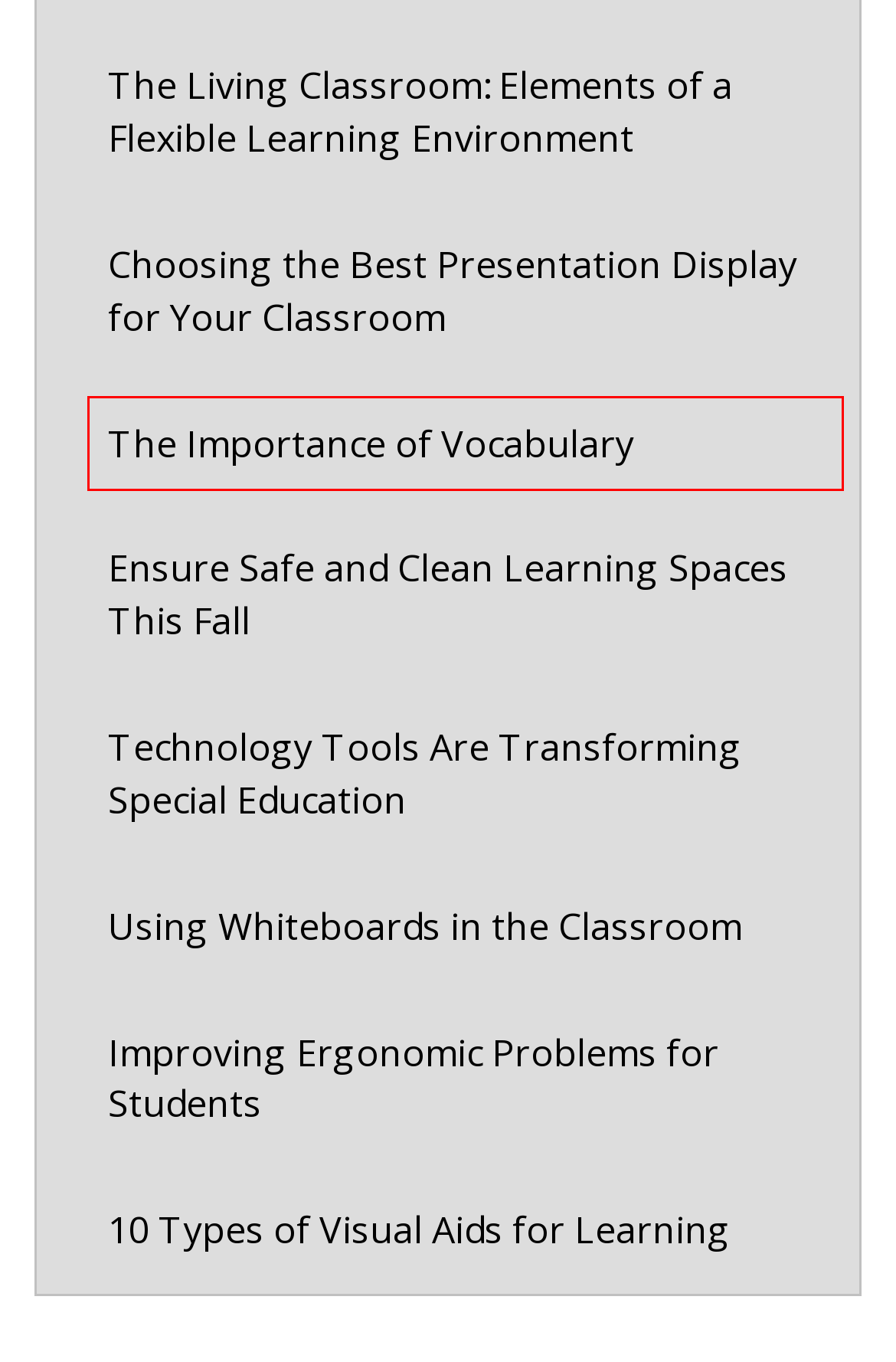Please examine the screenshot provided, which contains a red bounding box around a UI element. Select the webpage description that most accurately describes the new page displayed after clicking the highlighted element. Here are the candidates:
A. 10 Types of Visual Aids for Learning - Christian School Products
B. Technology Tools Are Transforming Special Education - Christian School Products
C. Using Whiteboards in the Classroom - Christian School Products
D. Choosing the Best Presentation Display for Your Classroom - Christian School Products
E. Ensure Safe and Clean Learning Spaces This Fall - Christian School Products
F. The Living Classroom: Elements of a Flexible Learning Environment - Christian School Products
G. The Importance of Vocabulary - Christian School Products
H. Improving Ergonomic Problems for Students - Christian School Products

G